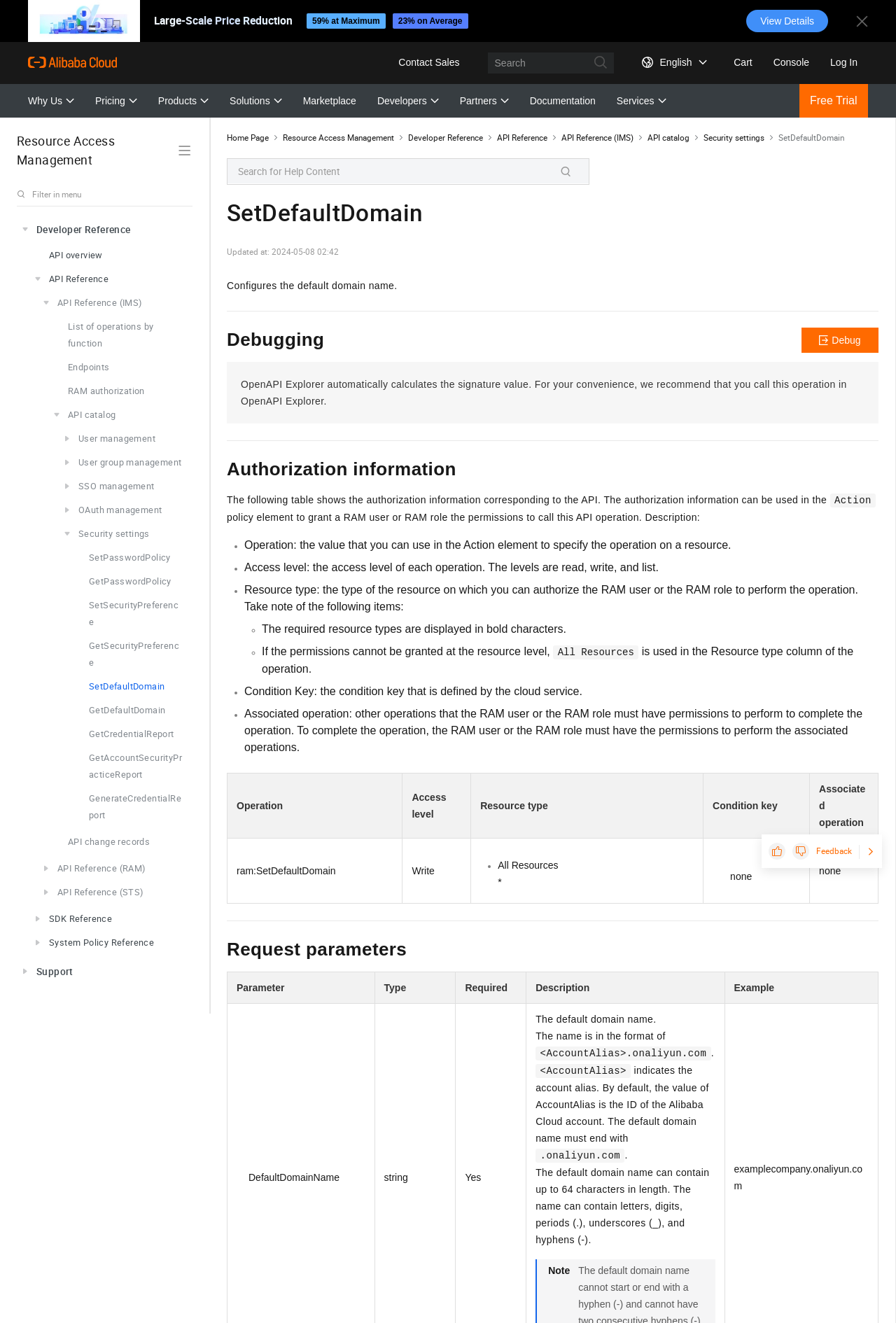What is the function of the 'Debug' button? Please answer the question using a single word or phrase based on the image.

Debugging